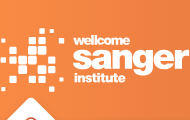What is the font color of the institute's name?
Please answer the question with a single word or phrase, referencing the image.

White